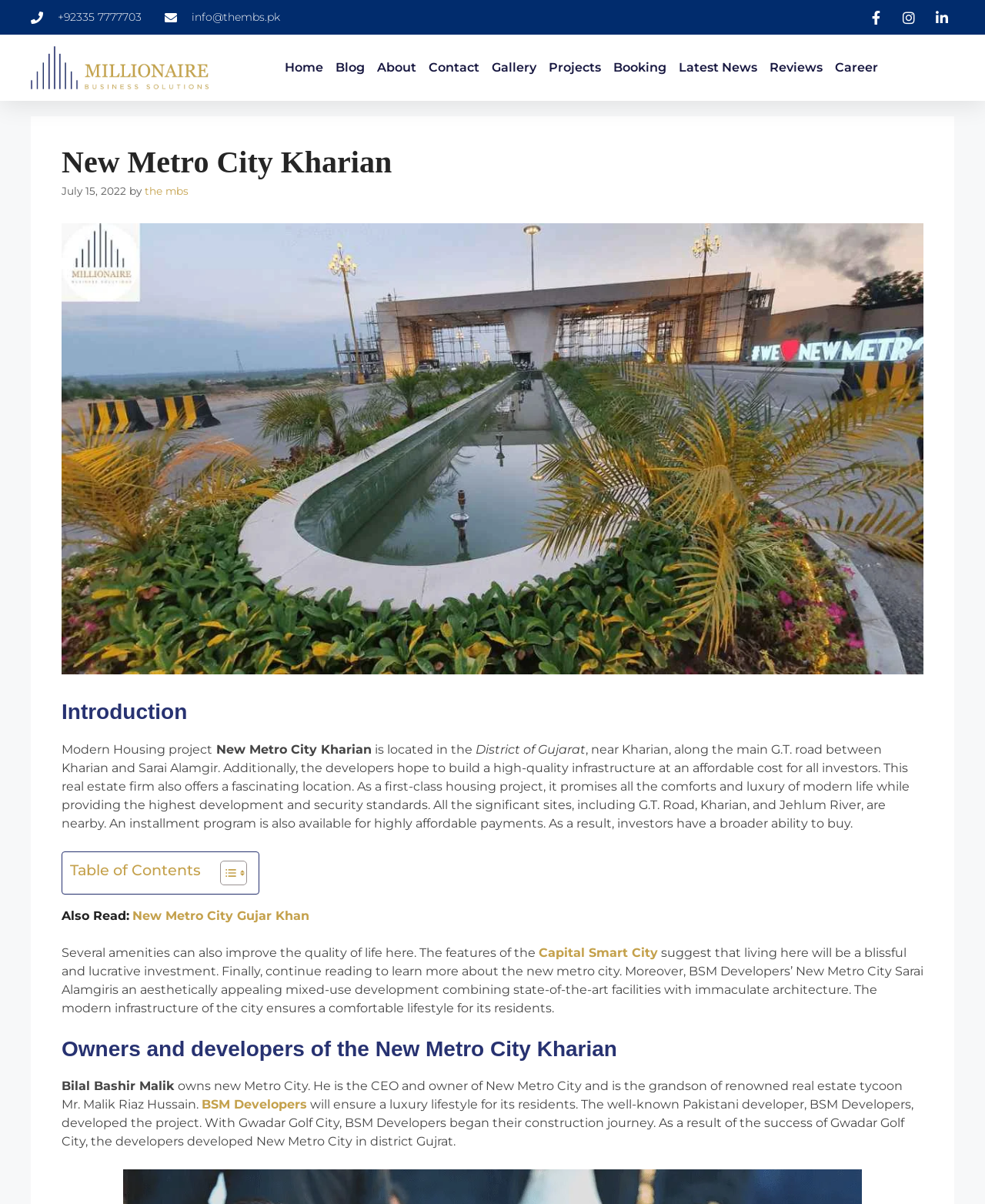Predict the bounding box of the UI element based on this description: "Latest News".

[0.689, 0.048, 0.769, 0.065]